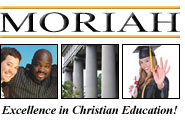Offer an in-depth caption that covers the entire scene depicted in the image.

The image showcases the branding of the Moriah Institute of Christian Studies, prominently featuring the word "MORIAH" in a bold, uppercase font. Accompanying the text are three images: on the left, two diverse individuals smiling together, representing a sense of community; in the center, a classic architectural feature, possibly symbolizing strength and stability; and on the right, a graduate holding a diploma and greeting the viewer, embodying achievement and success. Beneath these visuals, the phrase "Excellence in Christian Education!" highlights the institution's commitment to providing high-quality education grounded in Christian values. This imagery collectively conveys an inviting and inspiring message about the educational opportunities available at Moriah.